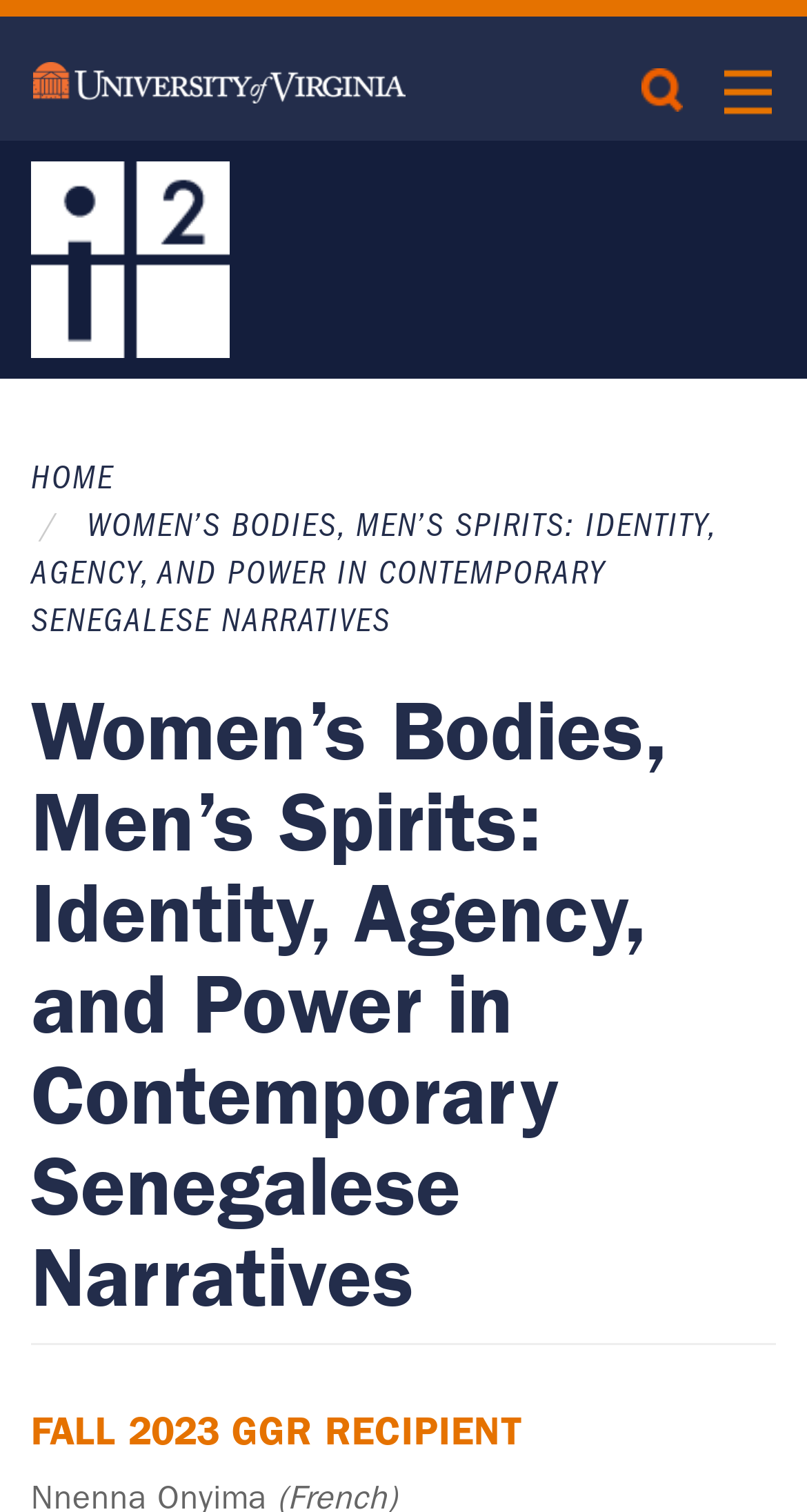What is the title of the current page?
Provide a one-word or short-phrase answer based on the image.

Women’s Bodies, Men’s Spirits: Identity, Agency, and Power in Contemporary Senegalese Narratives